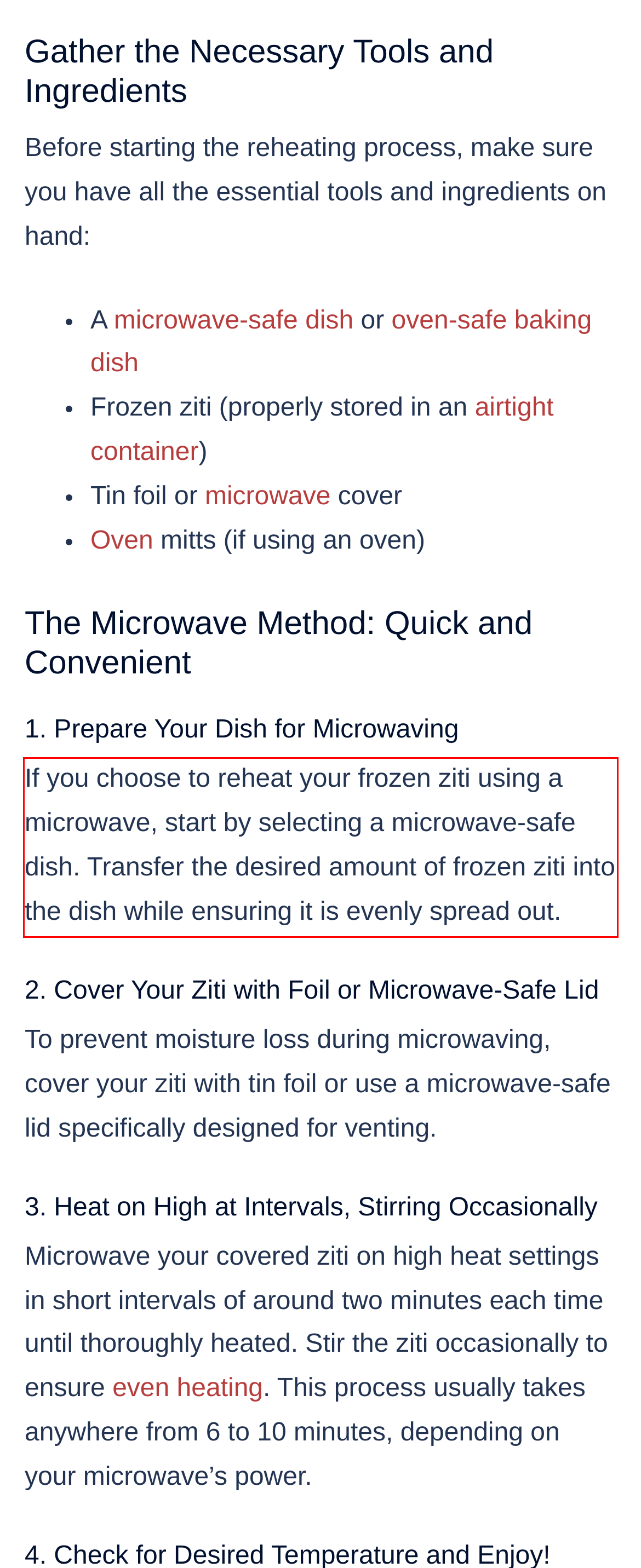With the provided screenshot of a webpage, locate the red bounding box and perform OCR to extract the text content inside it.

If you choose to reheat your frozen ziti using a microwave, start by selecting a microwave-safe dish. Transfer the desired amount of frozen ziti into the dish while ensuring it is evenly spread out.